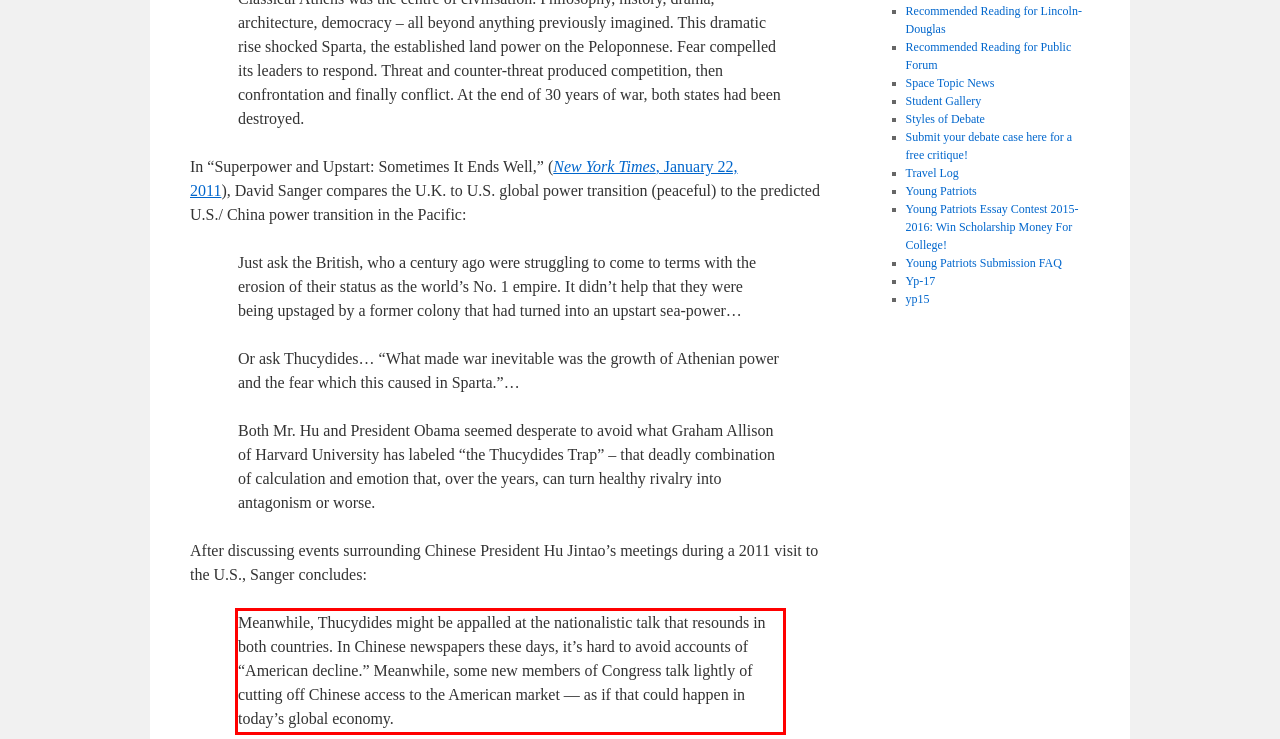You are looking at a screenshot of a webpage with a red rectangle bounding box. Use OCR to identify and extract the text content found inside this red bounding box.

Meanwhile, Thucydides might be appalled at the nationalistic talk that resounds in both countries. In Chinese newspapers these days, it’s hard to avoid accounts of “American decline.” Meanwhile, some new members of Congress talk lightly of cutting off Chinese access to the American market — as if that could happen in today’s global economy.